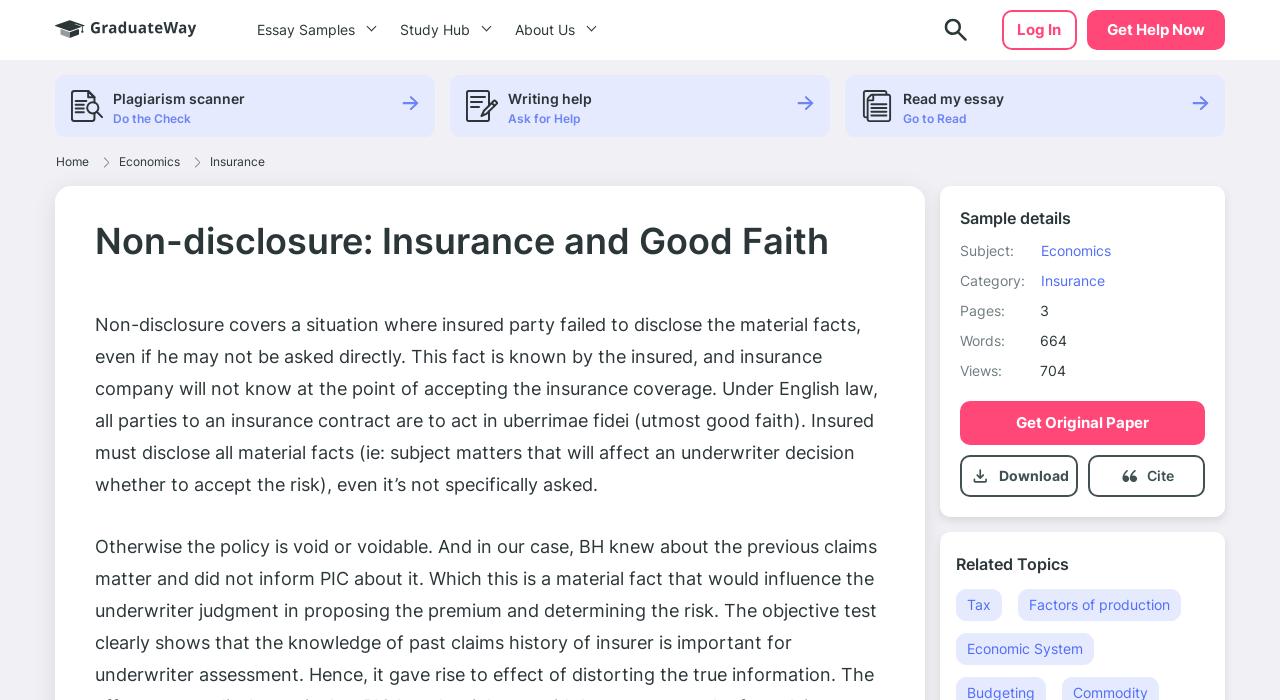Specify the bounding box coordinates of the element's region that should be clicked to achieve the following instruction: "Click the 'Get Help Now' button". The bounding box coordinates consist of four float numbers between 0 and 1, in the format [left, top, right, bottom].

[0.865, 0.029, 0.941, 0.056]